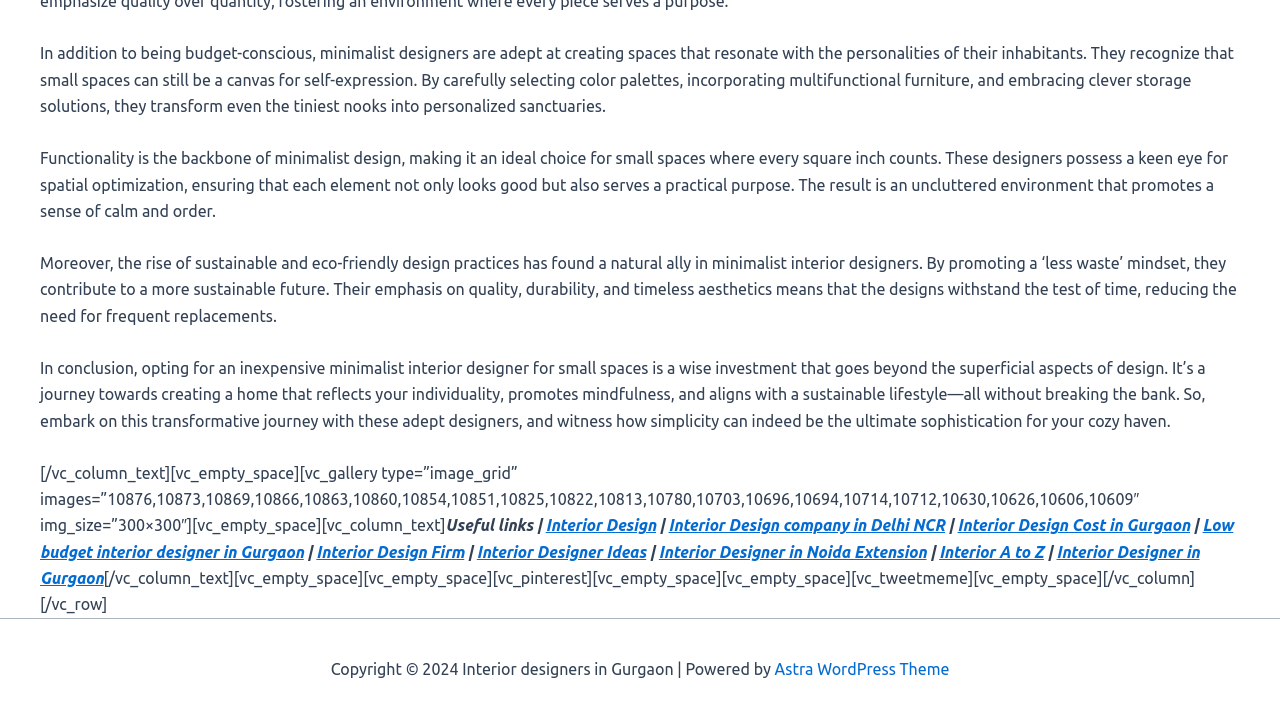What is the focus of minimalist designers?
Please provide a single word or phrase as the answer based on the screenshot.

Personalities of inhabitants